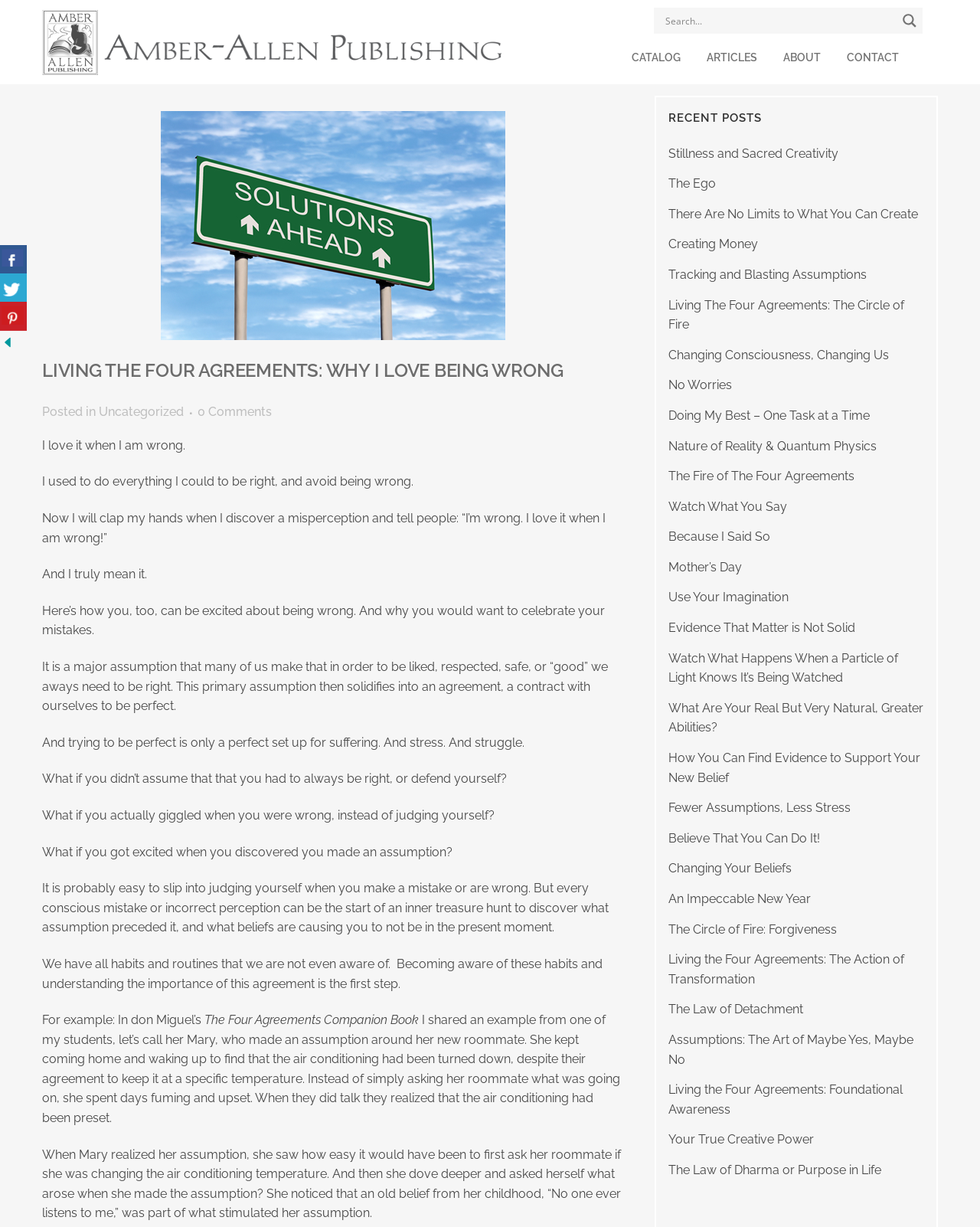What is the function of the links at the bottom of the webpage?
Look at the webpage screenshot and answer the question with a detailed explanation.

The links at the bottom of the webpage are labeled as 'TERMS OF USE', 'PRIVACY POLICY', and others. These links are likely to provide additional resources or information about the website's policies and terms of use.